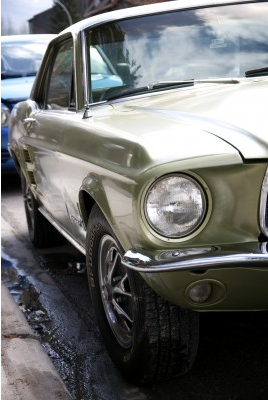Please study the image and answer the question comprehensively:
What is emphasized by the low-angle view of the car?

The low-angle view of the car emphasizes the contours of its body, which is mentioned in the caption as highlighting the classic design and glossy finish of the car.